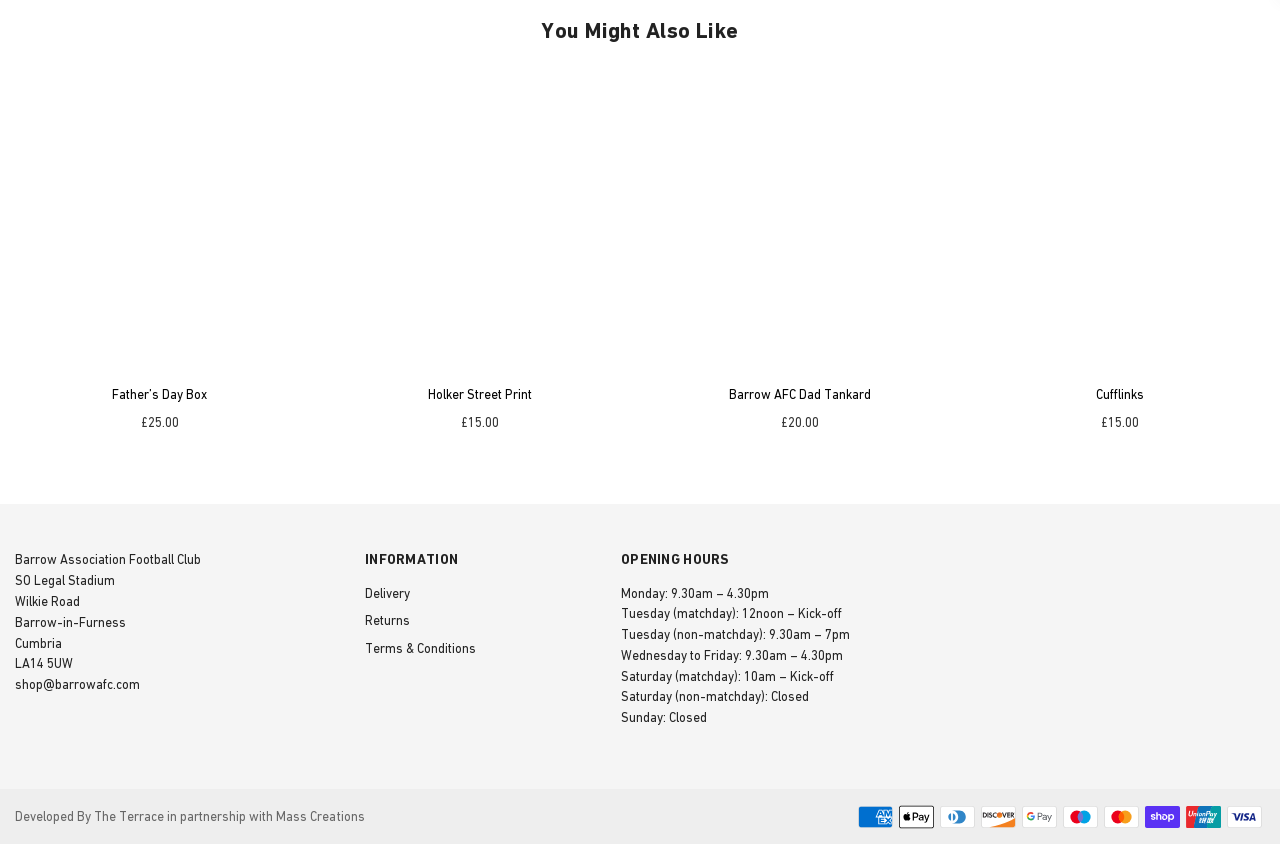Select the bounding box coordinates of the element I need to click to carry out the following instruction: "View information about Delivery".

[0.285, 0.694, 0.32, 0.711]